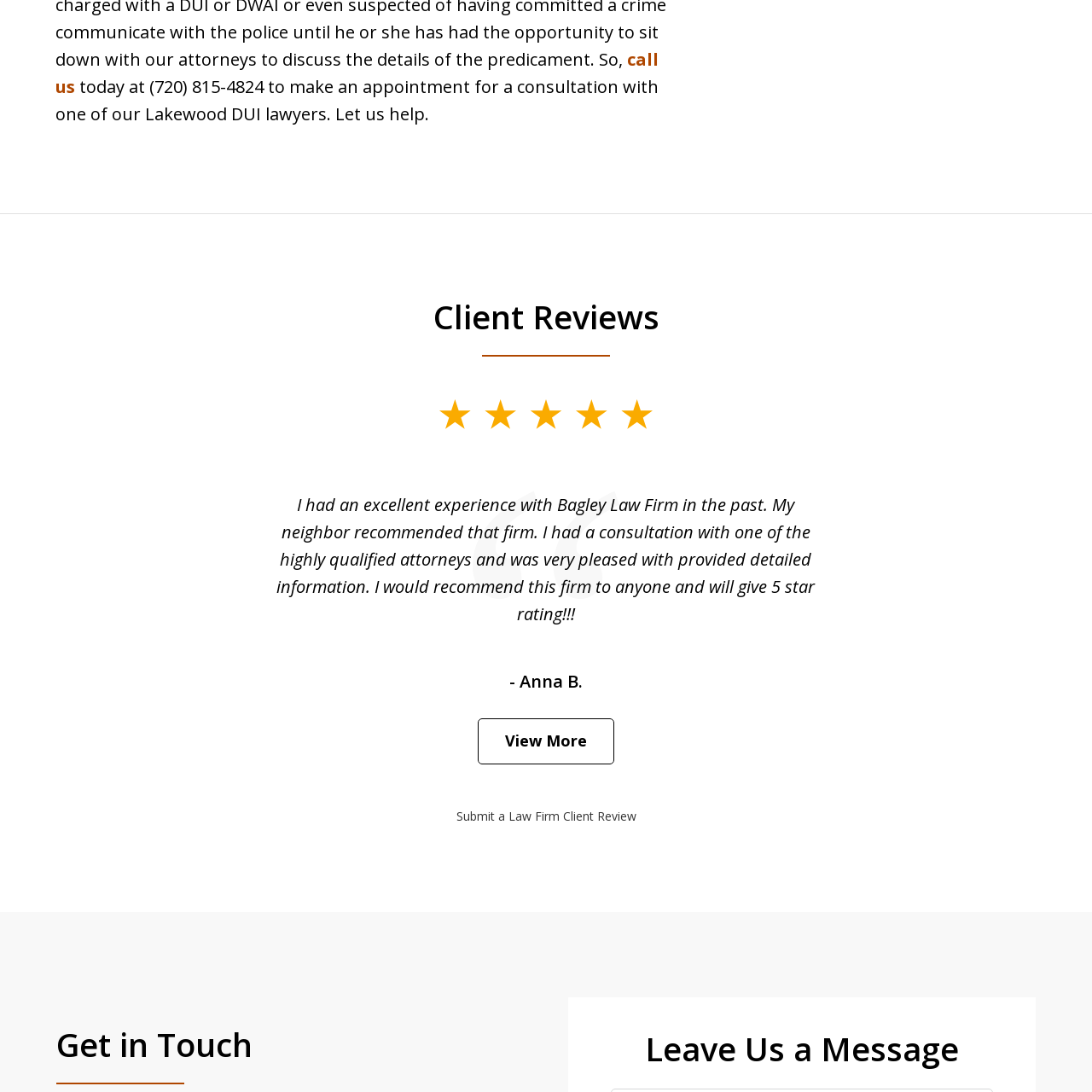Explain in detail what is shown in the red-bordered image.

The image featured showcases a stylized representation, likely associated with client testimonials or reviews, emphasizing the positive experiences of clients with the Bagley Law Firm. Positioned within a section dedicated to client reviews, it complements a quote from a satisfied client named Anna B., who expresses her gratitude for the firm's excellent service. This visual element enhances the overall message of trust and satisfaction, encouraging potential clients to consider the law firm's services. The design aims to create a welcoming atmosphere, reinforcing the firm's commitment to providing high-quality legal support.